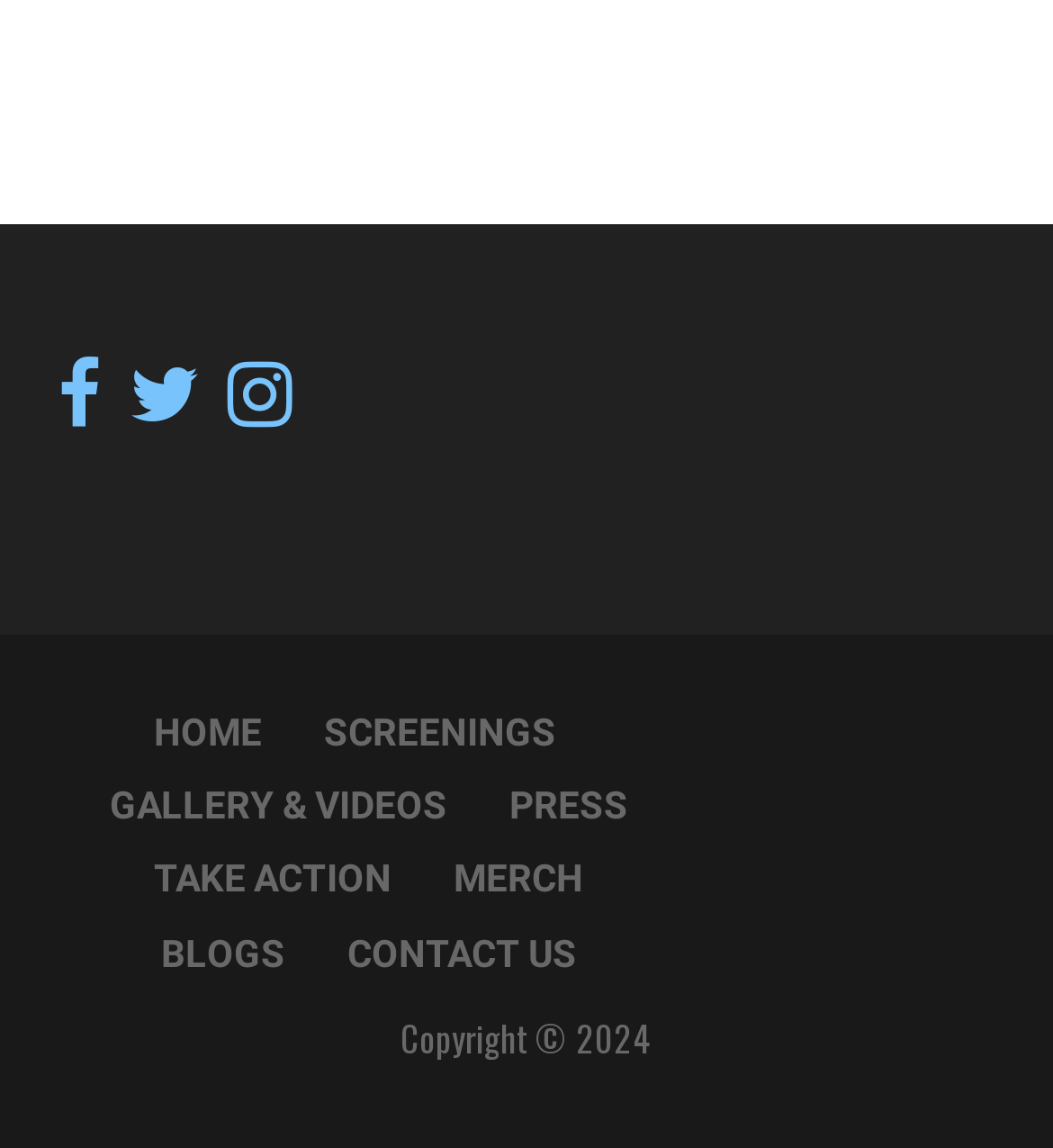Identify the bounding box coordinates for the UI element described as: "Contact Us". The coordinates should be provided as four floats between 0 and 1: [left, top, right, bottom].

[0.33, 0.811, 0.548, 0.863]